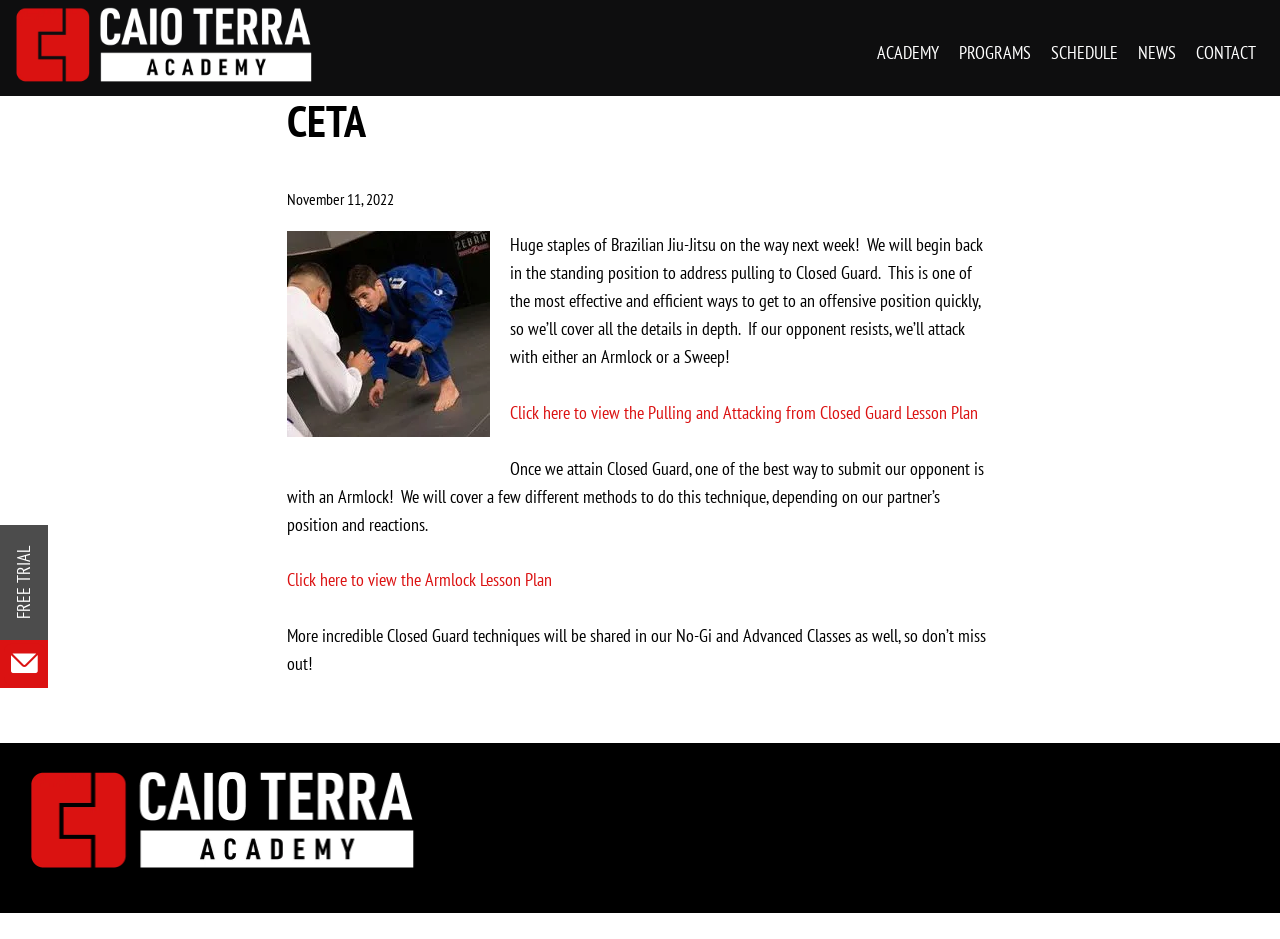Please identify the bounding box coordinates of the element's region that I should click in order to complete the following instruction: "Go to the 'Caio Terra Academy Irving' page". The bounding box coordinates consist of four float numbers between 0 and 1, i.e., [left, top, right, bottom].

[0.011, 0.005, 0.245, 0.03]